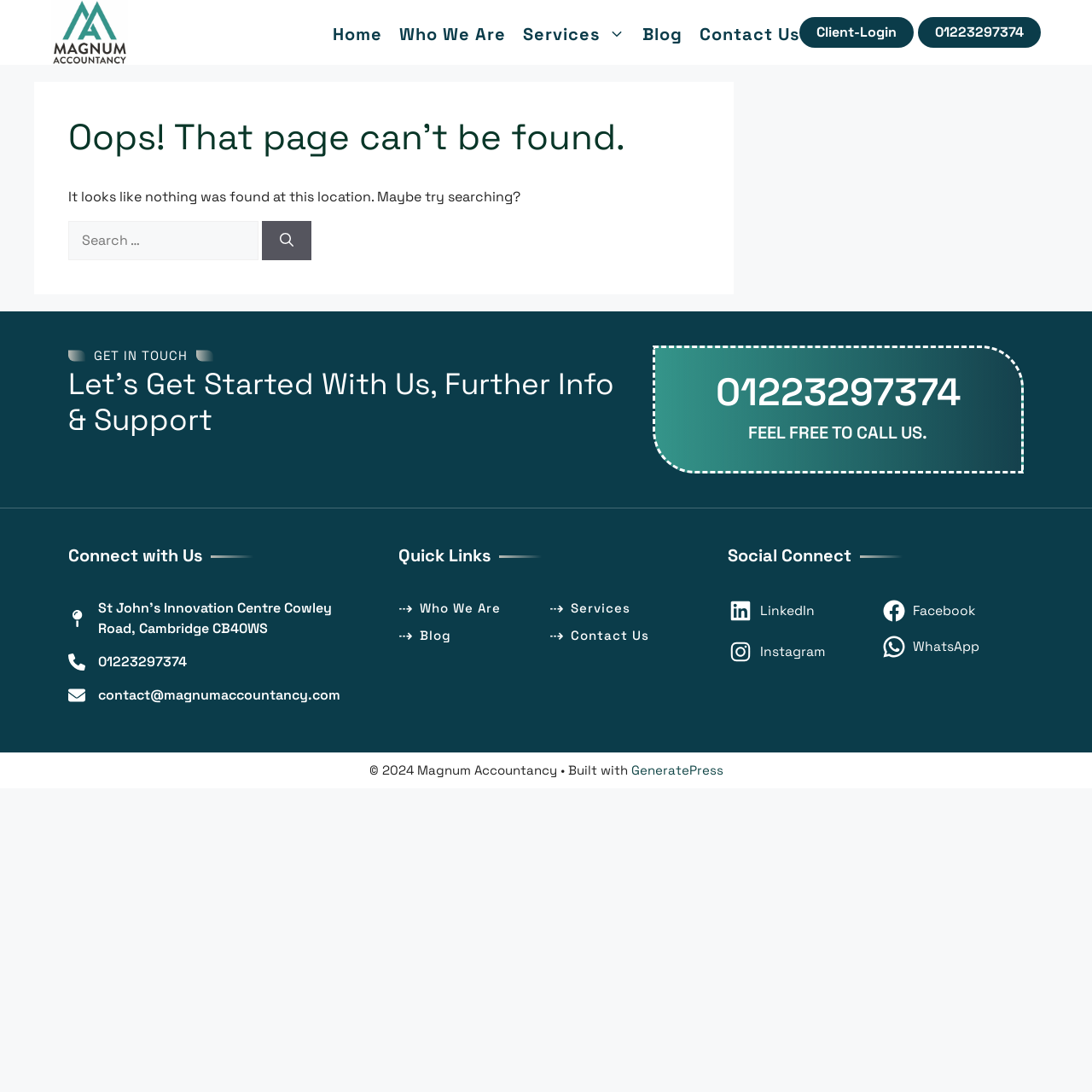Based on the image, provide a detailed response to the question:
What is the address of the St John’s Innovation Centre?

The address of the St John’s Innovation Centre can be found in the 'Connect with Us' section, where it is written as 'St John’s Innovation Centre Cowley Road, Cambridge CB40WS'.